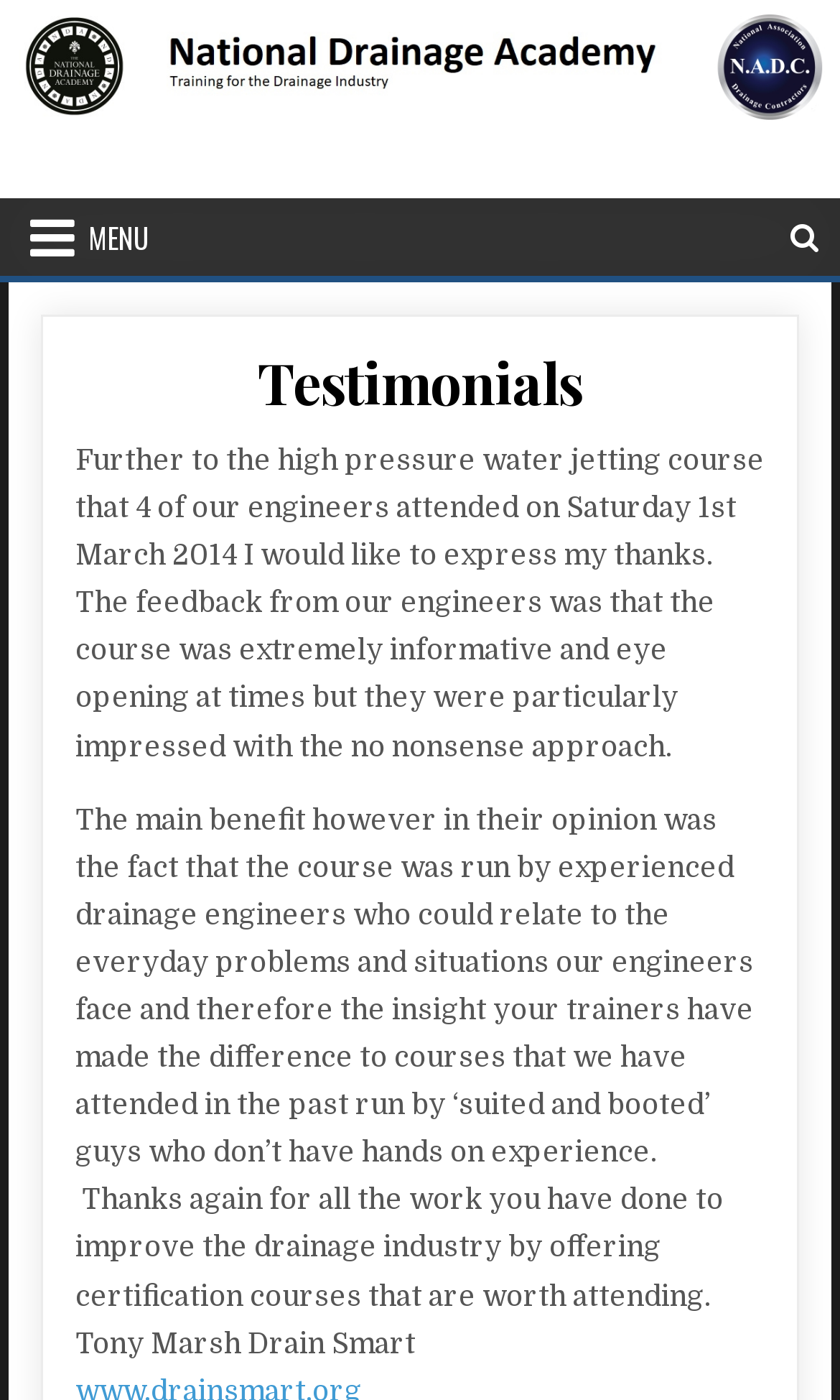Determine the bounding box coordinates for the HTML element mentioned in the following description: "National Drainage Academy". The coordinates should be a list of four floats ranging from 0 to 1, represented as [left, top, right, bottom].

[0.01, 0.112, 0.825, 0.161]